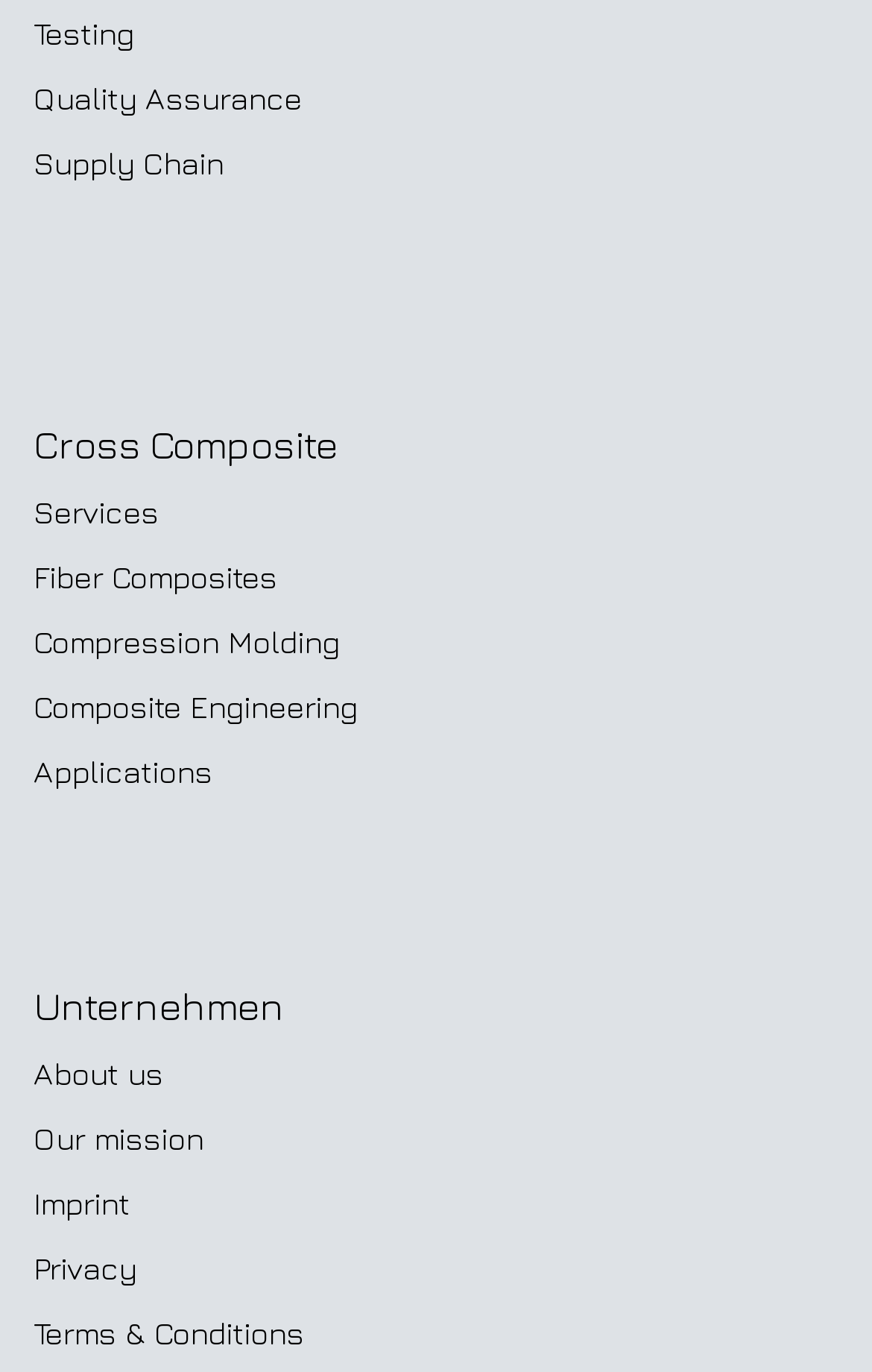What is the last link on the webpage?
Please use the visual content to give a single word or phrase answer.

Terms & Conditions